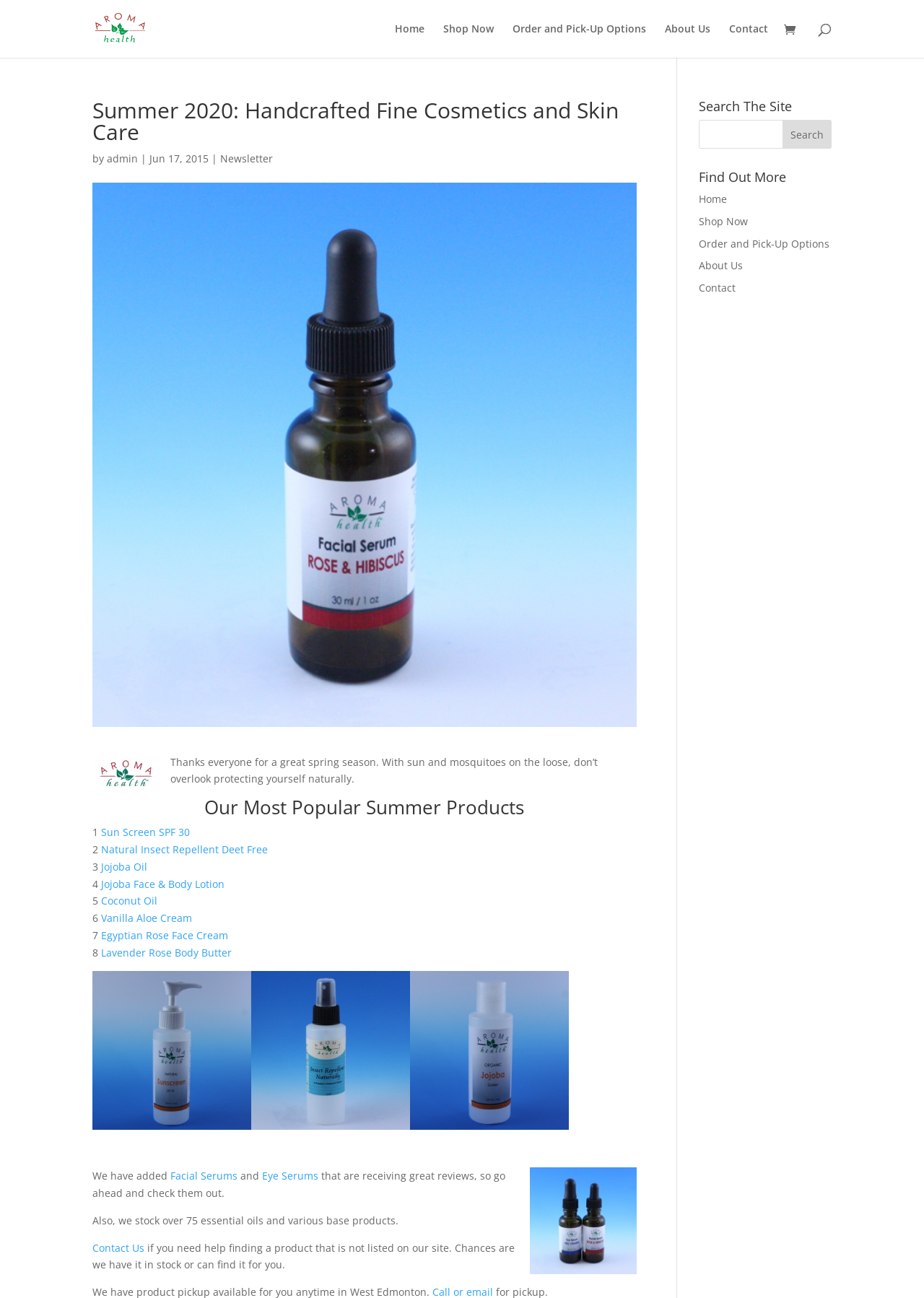What is the most popular summer product?
Please answer the question with as much detail and depth as you can.

The webpage has a section titled 'Our Most Popular Summer Products' which lists several products. The first product in the list is 'Sun Screen SPF 30', indicating that it is the most popular summer product.